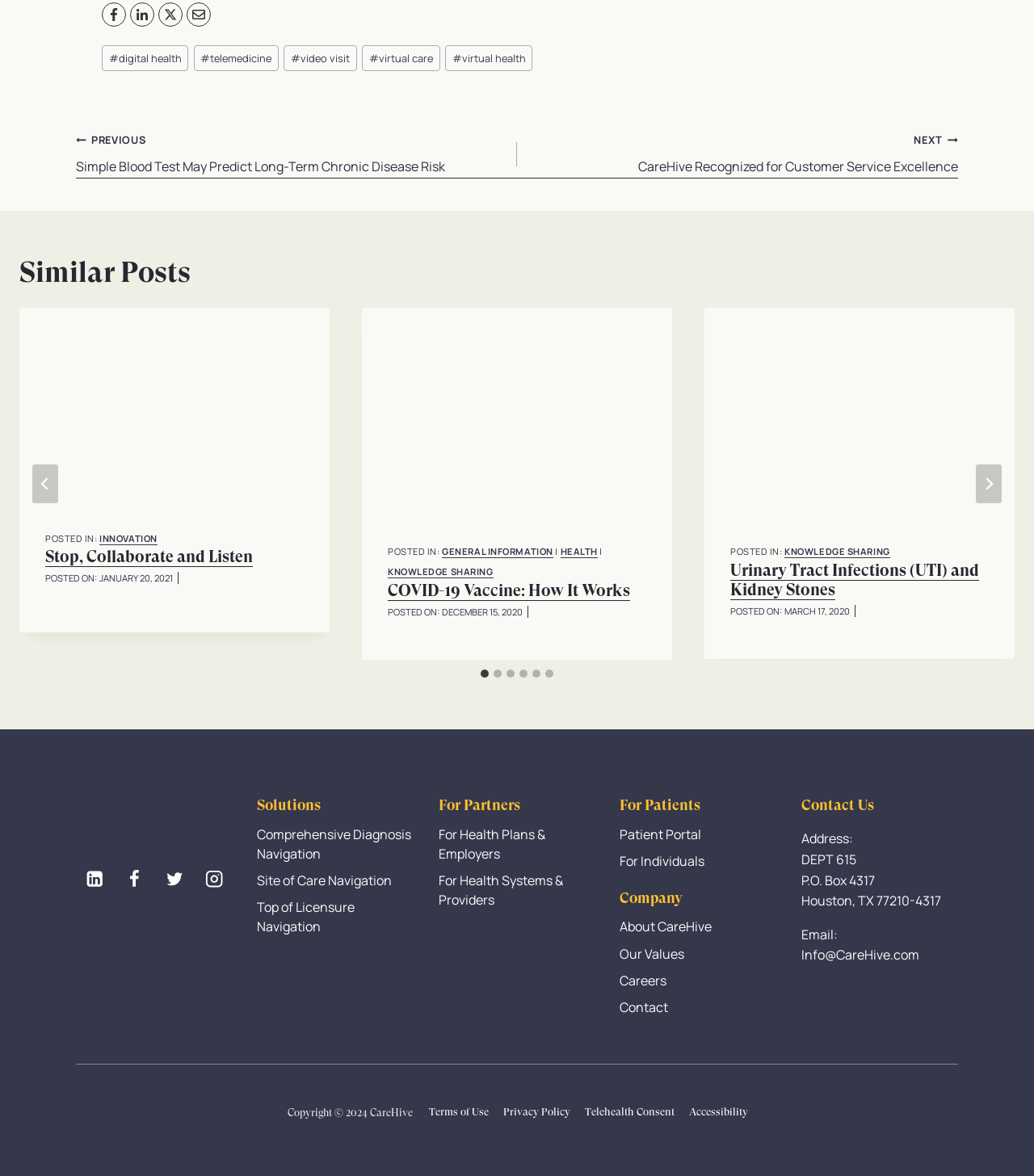Please mark the bounding box coordinates of the area that should be clicked to carry out the instruction: "Share Via Facebook".

[0.098, 0.002, 0.122, 0.023]